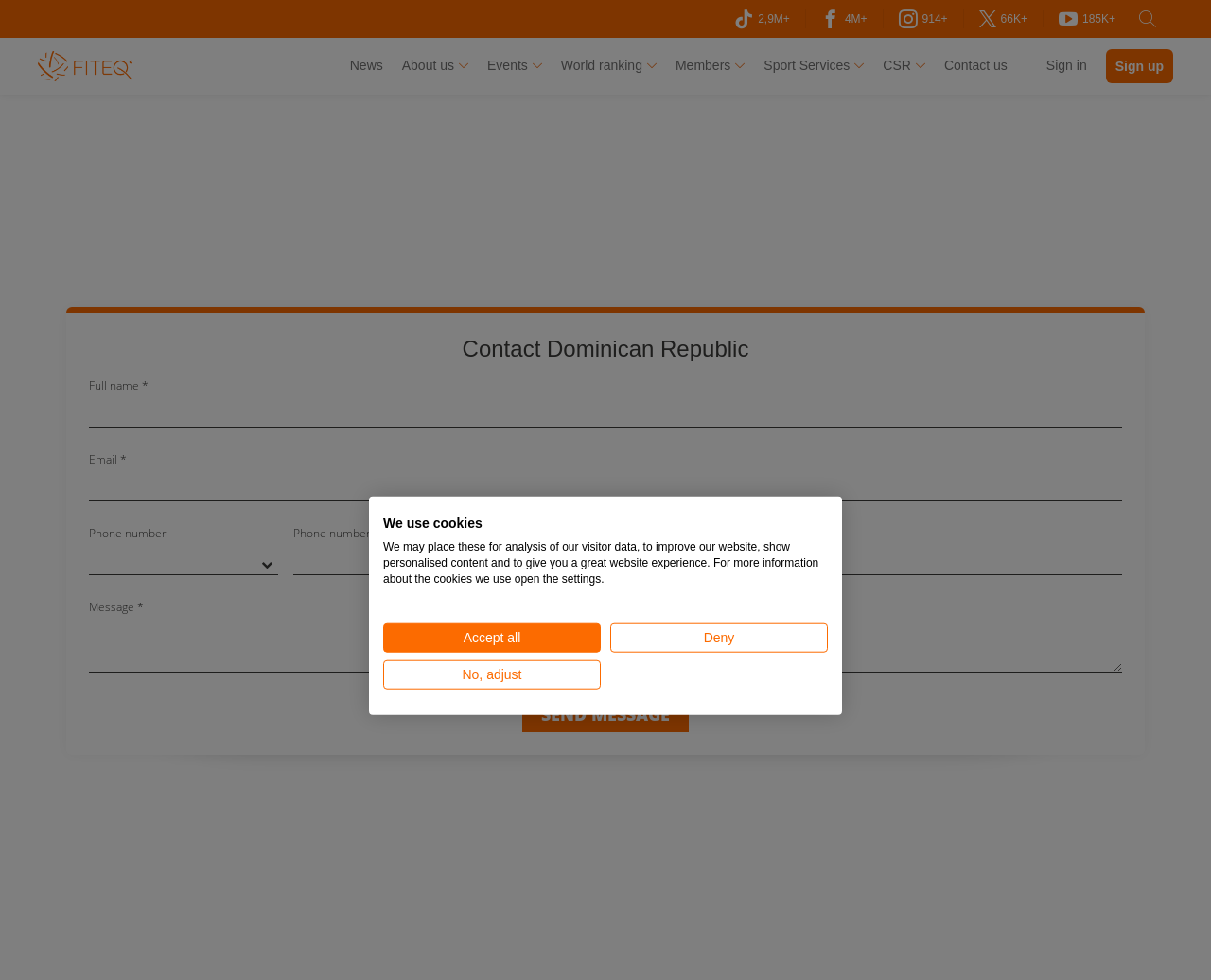How many social media platforms are listed?
Look at the image and construct a detailed response to the question.

The social media platforms are listed at the top of the webpage, and they are TikTok, Facebook, Instagram, X, and YouTube. There are 5 platforms in total.